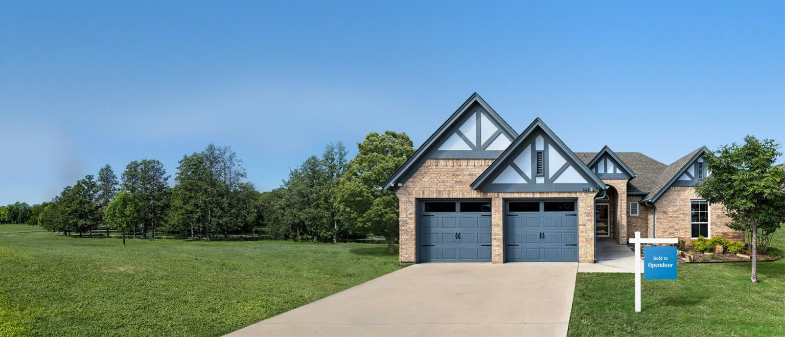What is the purpose of the 'For Sale' sign?
Using the image, respond with a single word or phrase.

To indicate the house is for sale